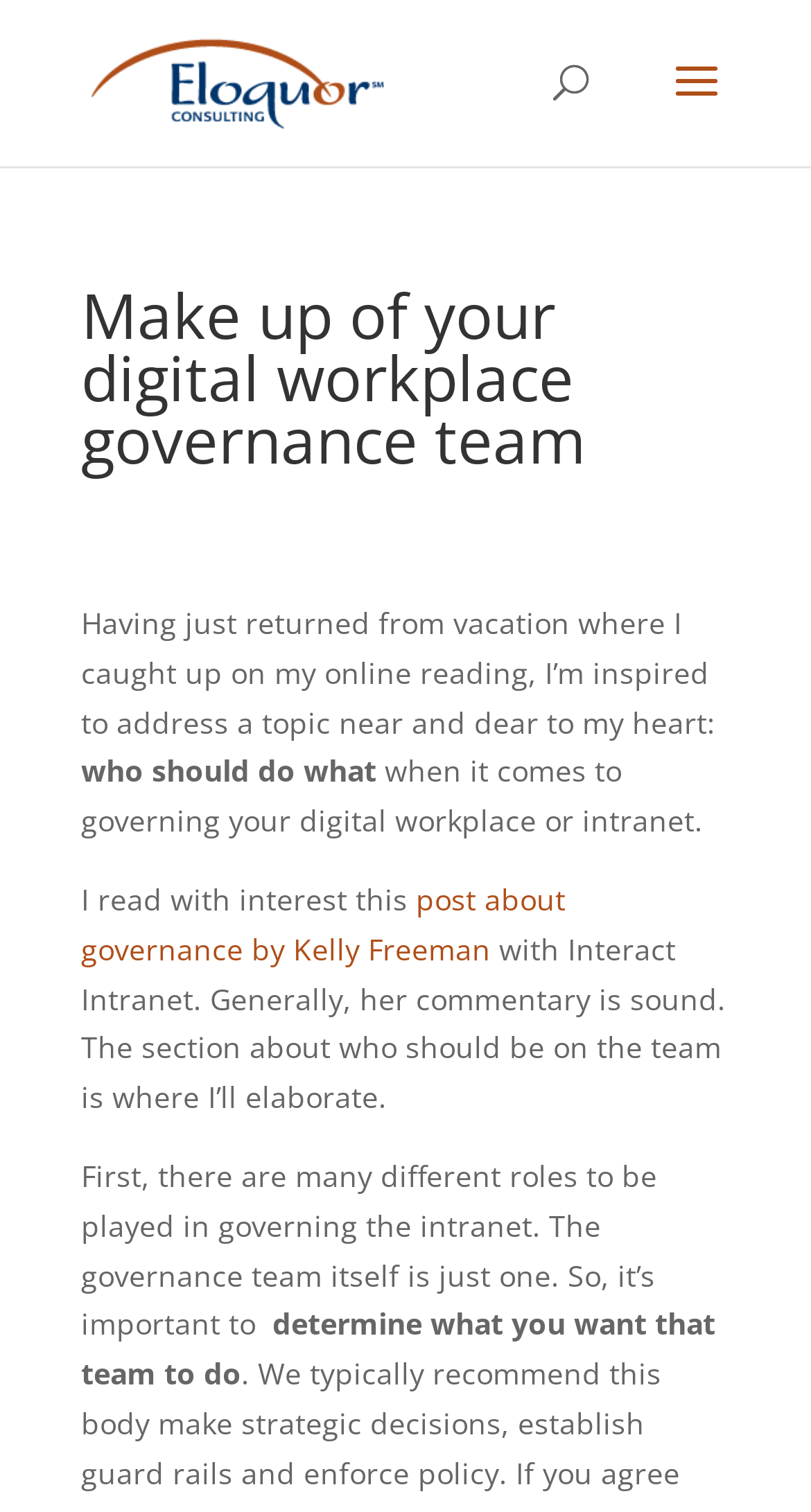How many roles are involved in governing the intranet?
From the screenshot, supply a one-word or short-phrase answer.

many